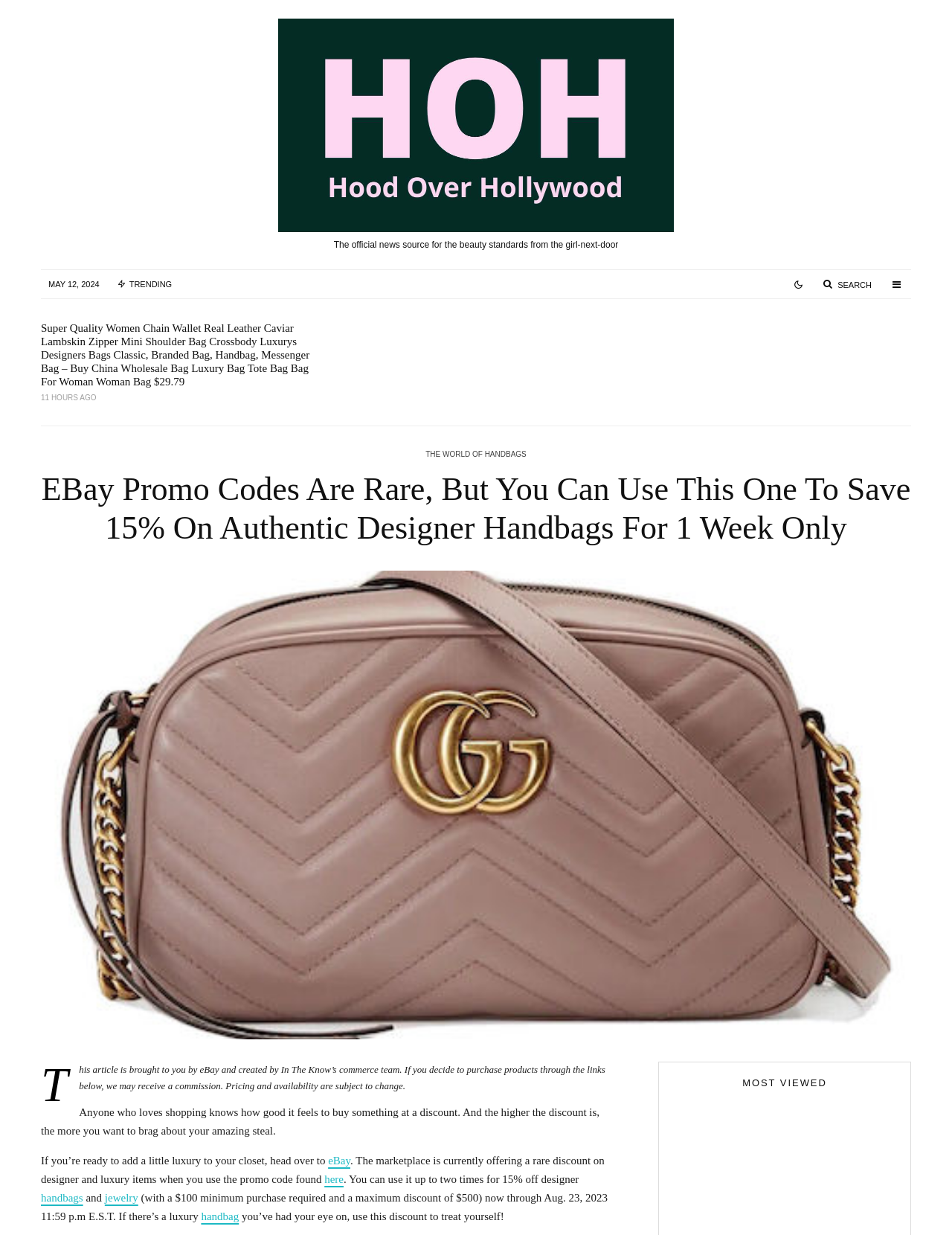Bounding box coordinates are specified in the format (top-left x, top-left y, bottom-right x, bottom-right y). All values are floating point numbers bounded between 0 and 1. Please provide the bounding box coordinate of the region this sentence describes: The World of Handbags

[0.447, 0.363, 0.553, 0.373]